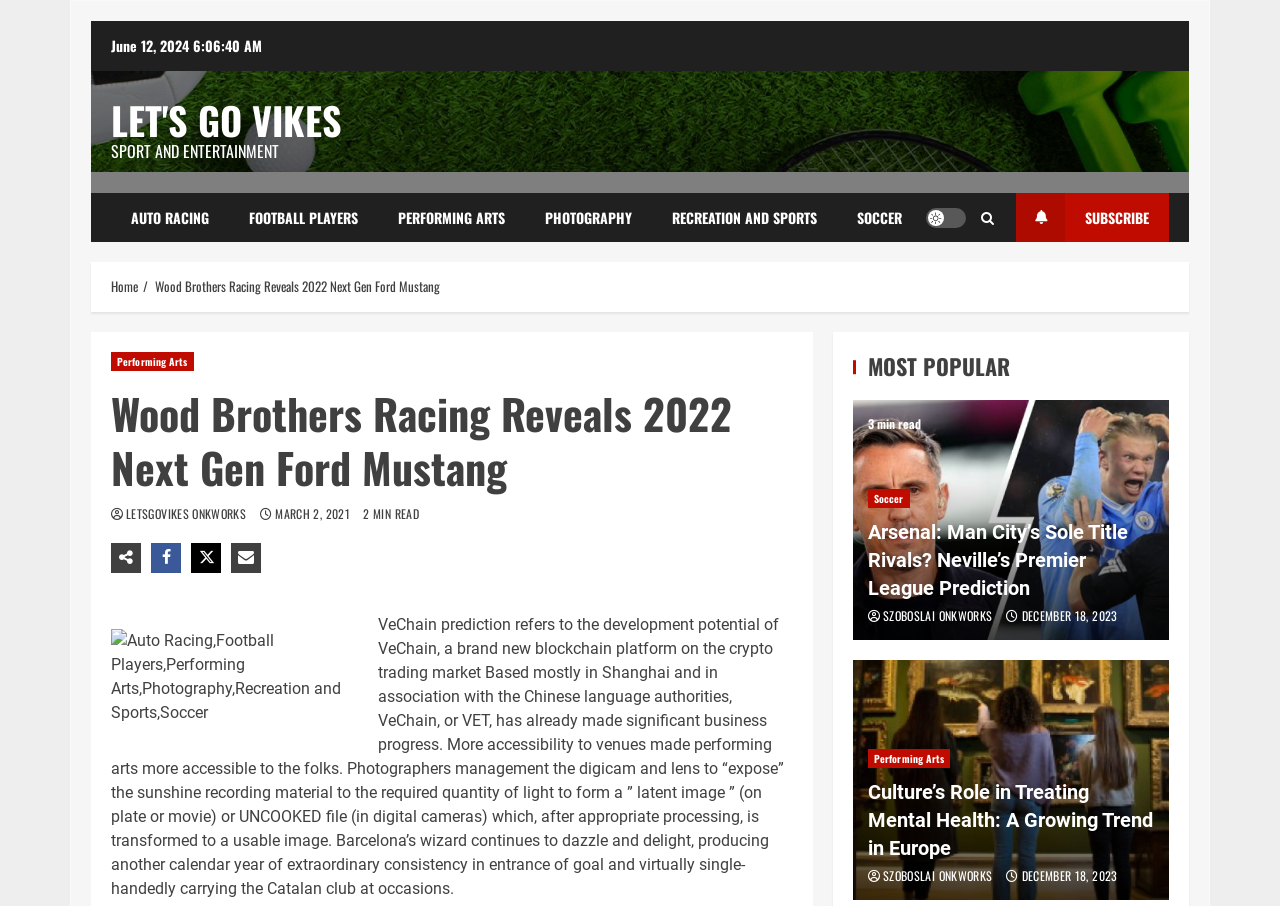Please specify the bounding box coordinates of the area that should be clicked to accomplish the following instruction: "View 'Performing Arts' category". The coordinates should consist of four float numbers between 0 and 1, i.e., [left, top, right, bottom].

[0.087, 0.388, 0.151, 0.409]